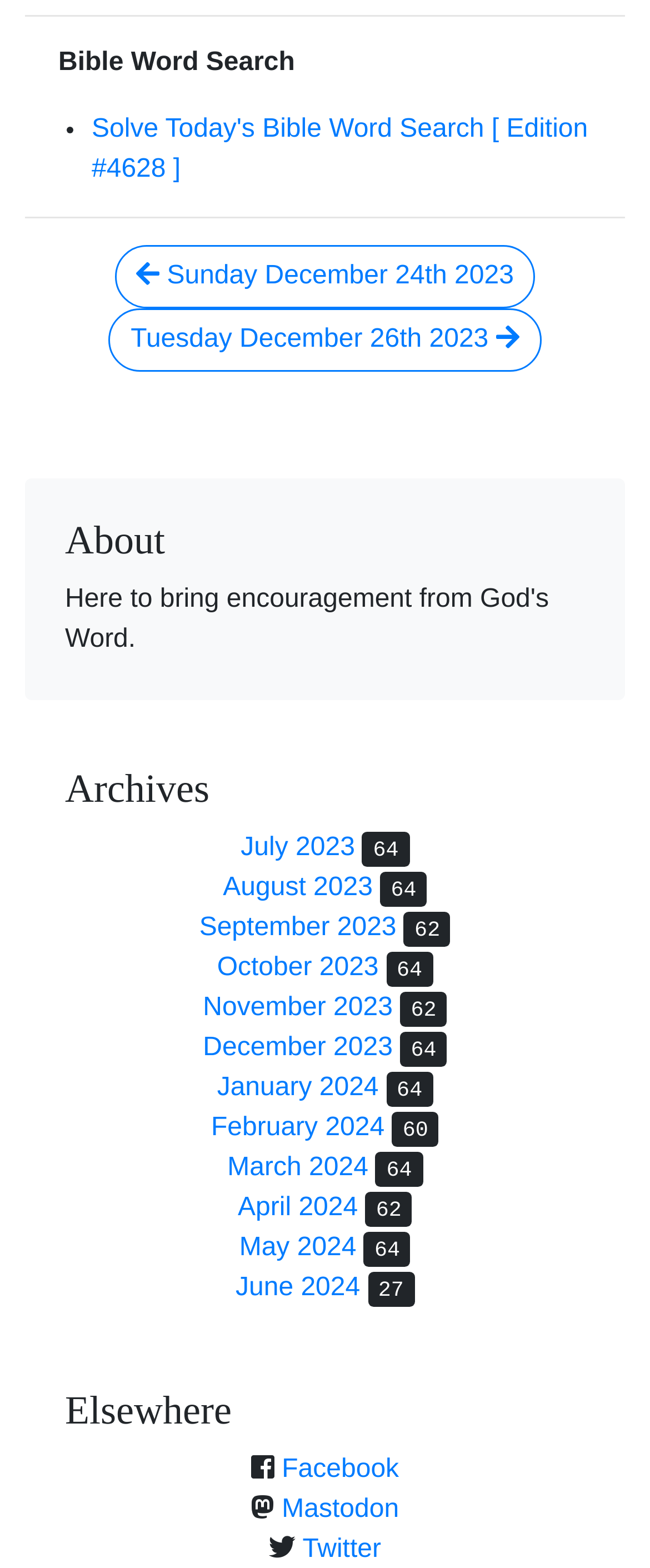Identify the coordinates of the bounding box for the element that must be clicked to accomplish the instruction: "Follow on Facebook".

[0.434, 0.928, 0.614, 0.946]